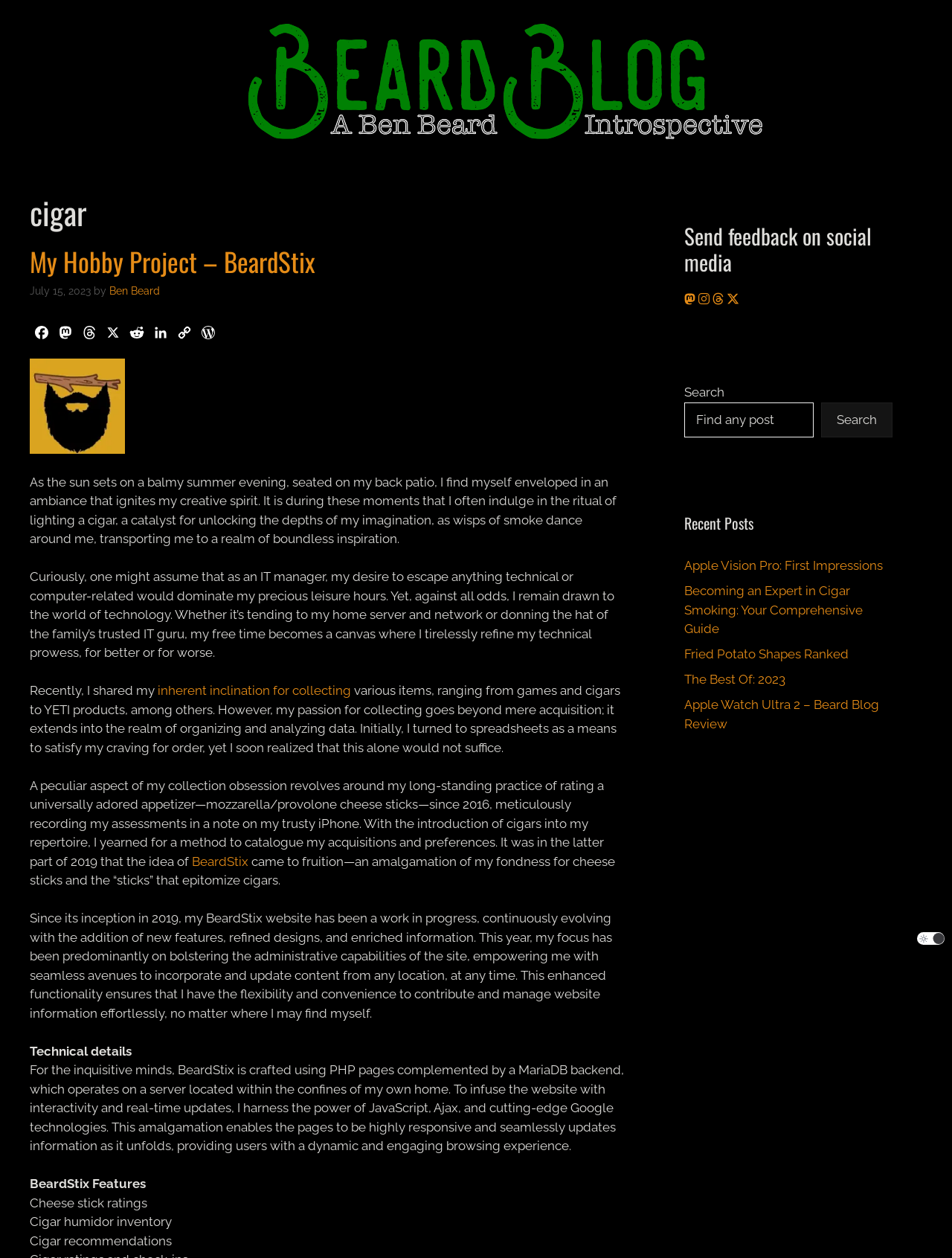Respond with a single word or short phrase to the following question: 
What is the topic of the first post?

cigar